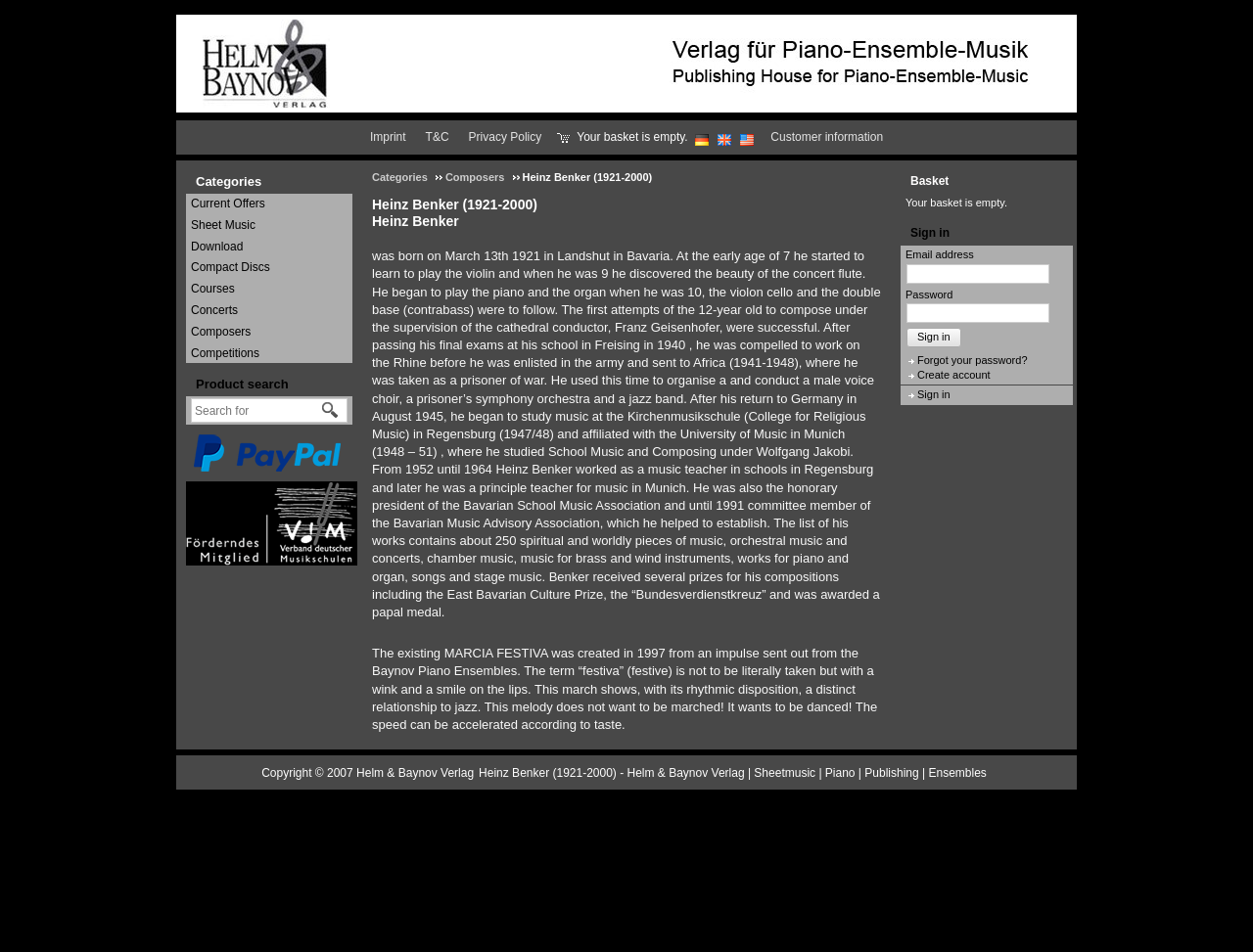Please mark the bounding box coordinates of the area that should be clicked to carry out the instruction: "Search for sheet music".

[0.153, 0.42, 0.275, 0.443]